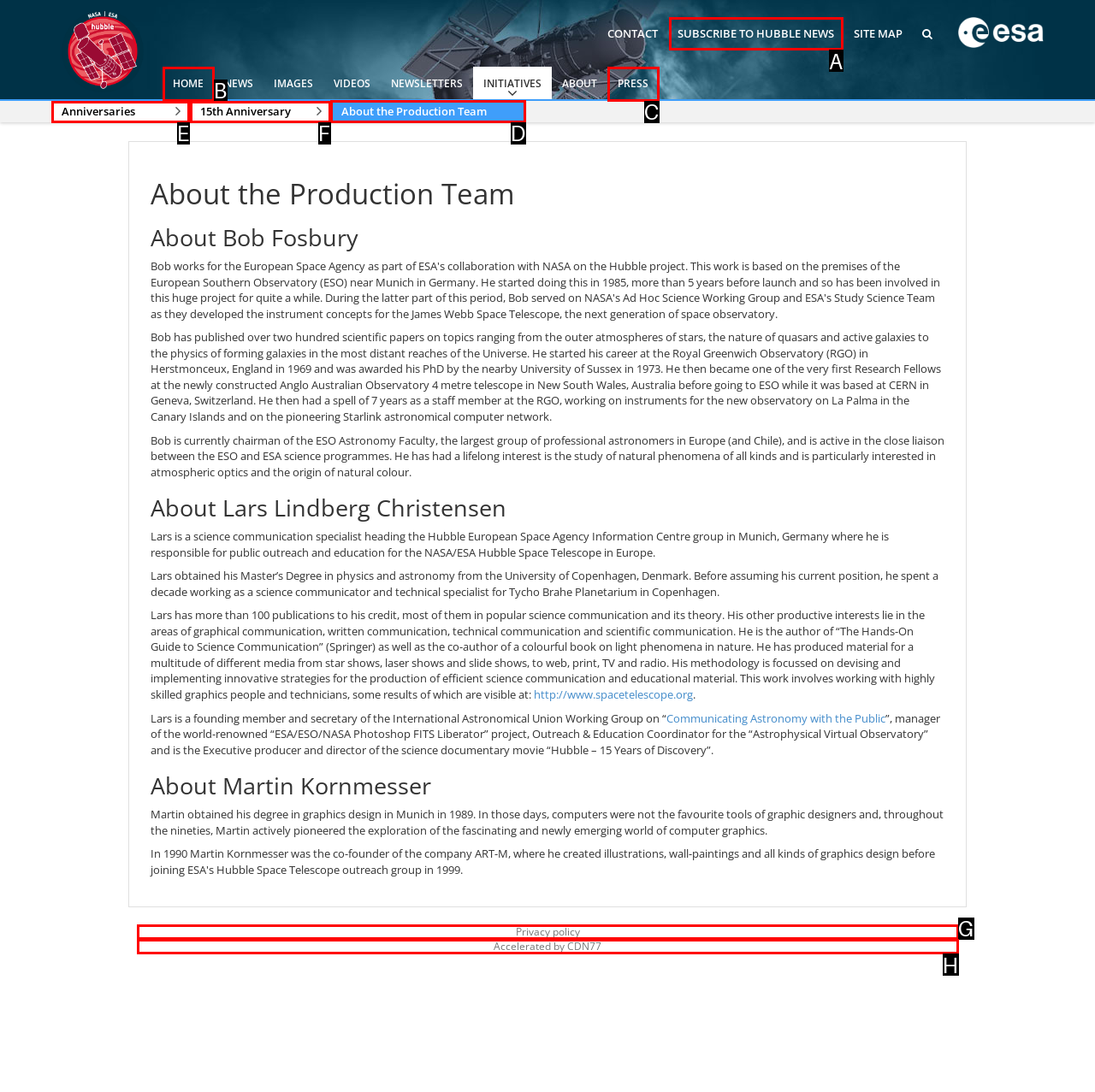Given the task: Contact us, point out the letter of the appropriate UI element from the marked options in the screenshot.

None